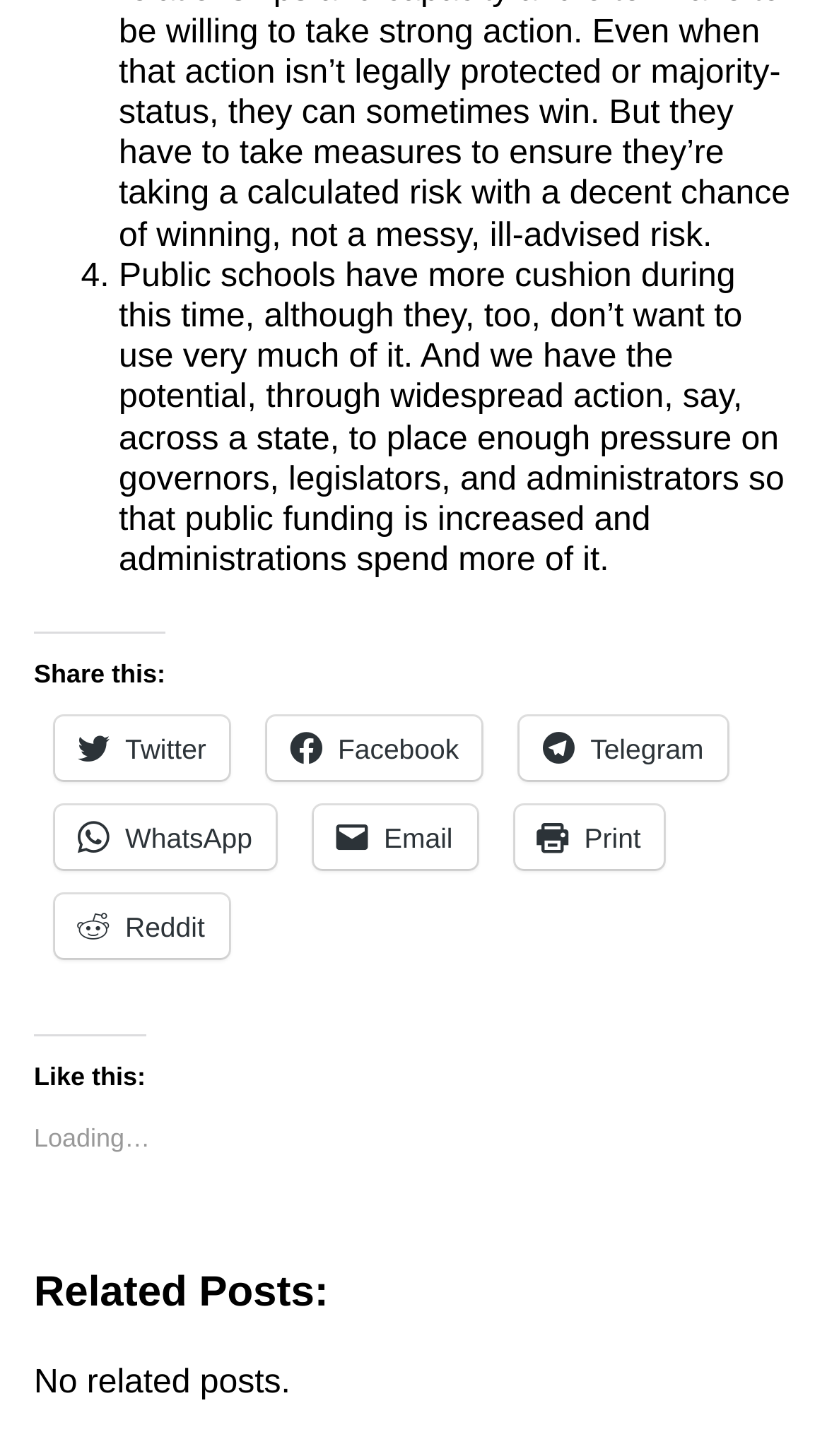Provide the bounding box coordinates for the UI element that is described as: "Reddit".

[0.067, 0.614, 0.276, 0.657]